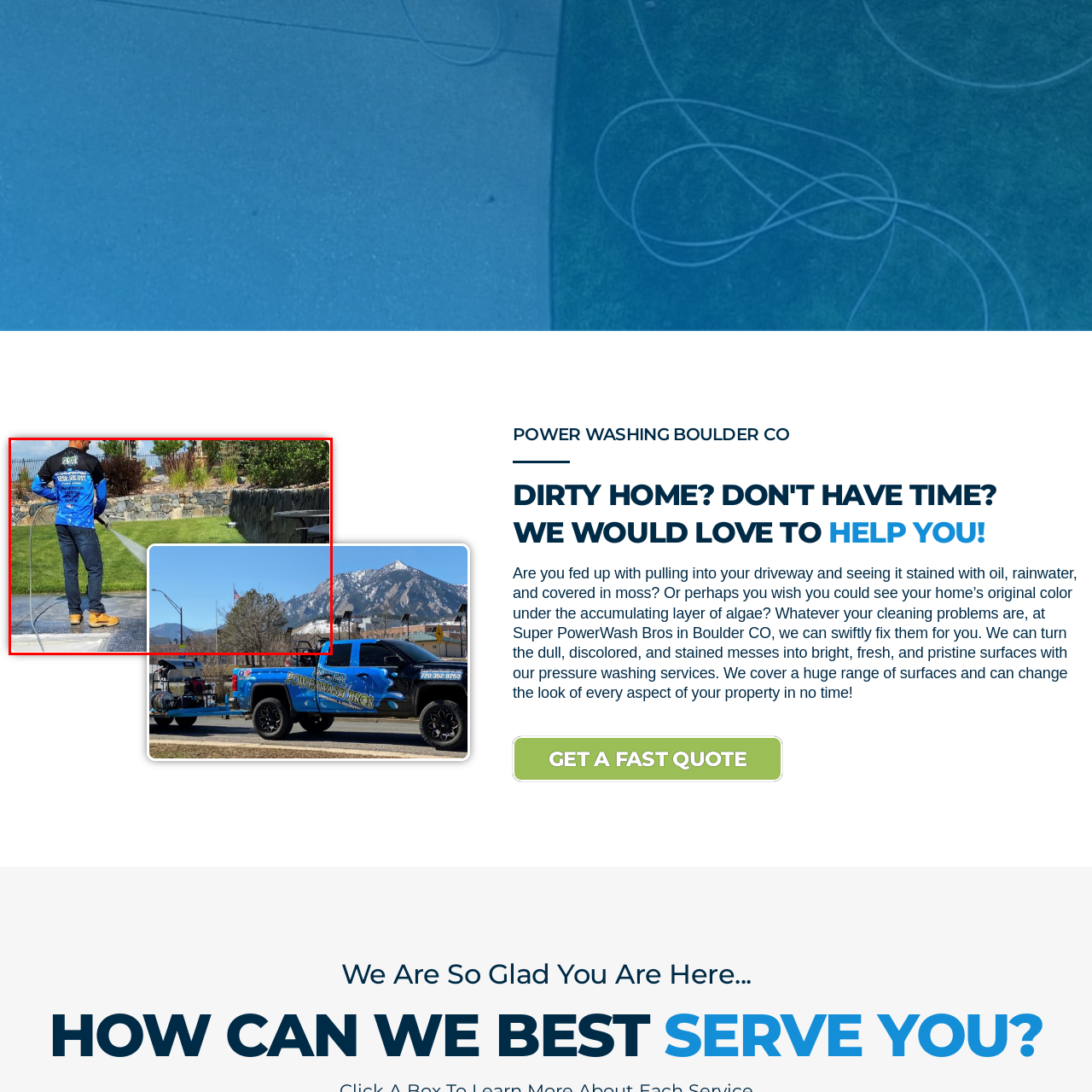Describe the contents of the image that is surrounded by the red box in a detailed manner.

The image features a professional power washing service in a scenic Boulder, Colorado setting. A worker, dressed in a vibrant blue shirt adorned with branding, is actively engaged in power washing a driveway. The lush green grass and stone wall in the background indicate a well-maintained outdoor space, emphasizing the tidy and appealing environment the service aims to enhance. In the upper right corner, a smaller inset shows a clear blue sky with distant mountain views, encapsulating the natural beauty of the Boulder area. Overall, the image conveys a sense of high-quality service aimed at rejuvenating outdoor spaces and transforming surfaces to their original luster.